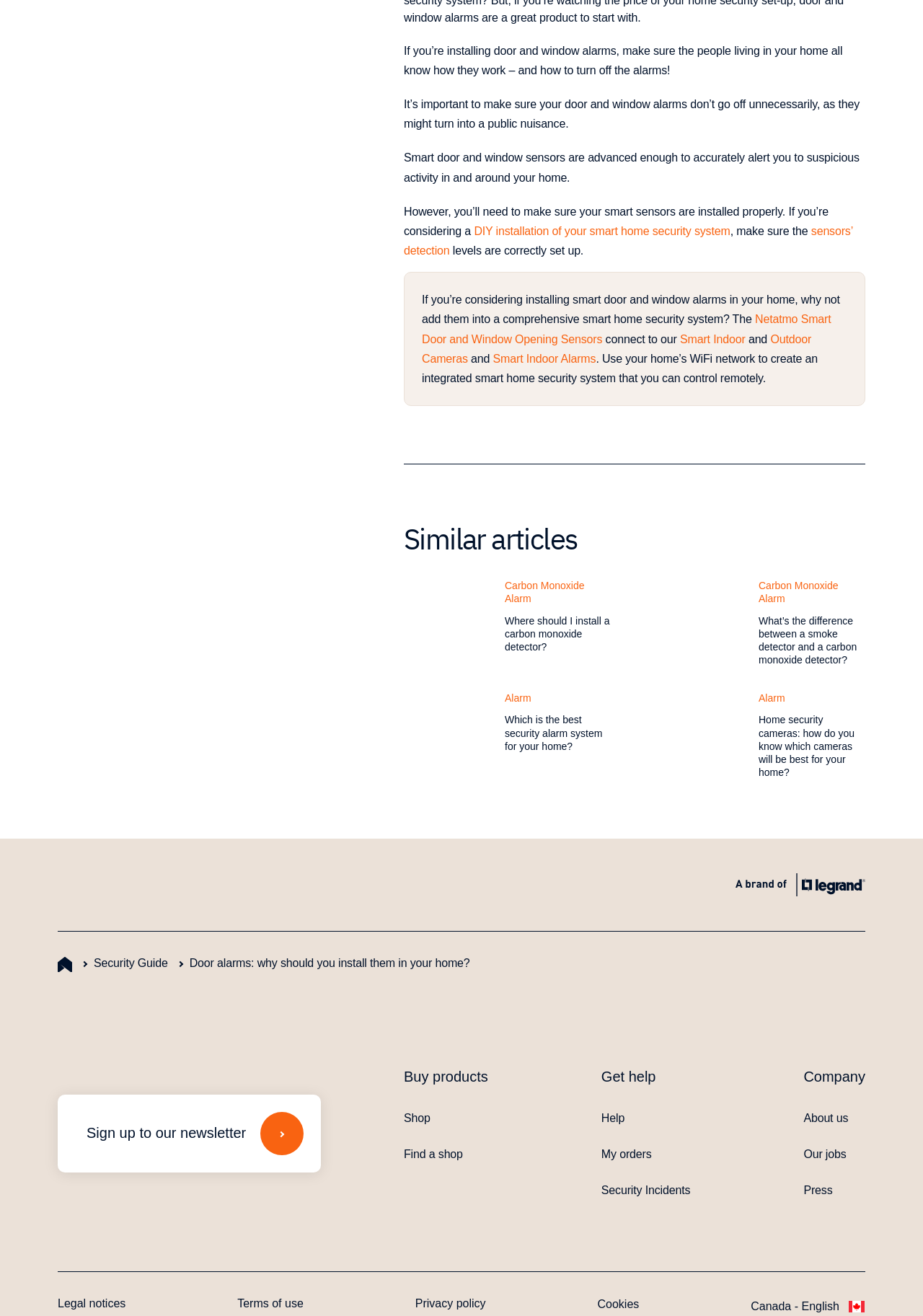Examine the screenshot and answer the question in as much detail as possible: What is the purpose of door and window alarms?

The webpage mentions that smart door and window sensors are advanced enough to accurately alert you to suspicious activity in and around your home, implying that the purpose of door and window alarms is to alert homeowners to potential security threats.